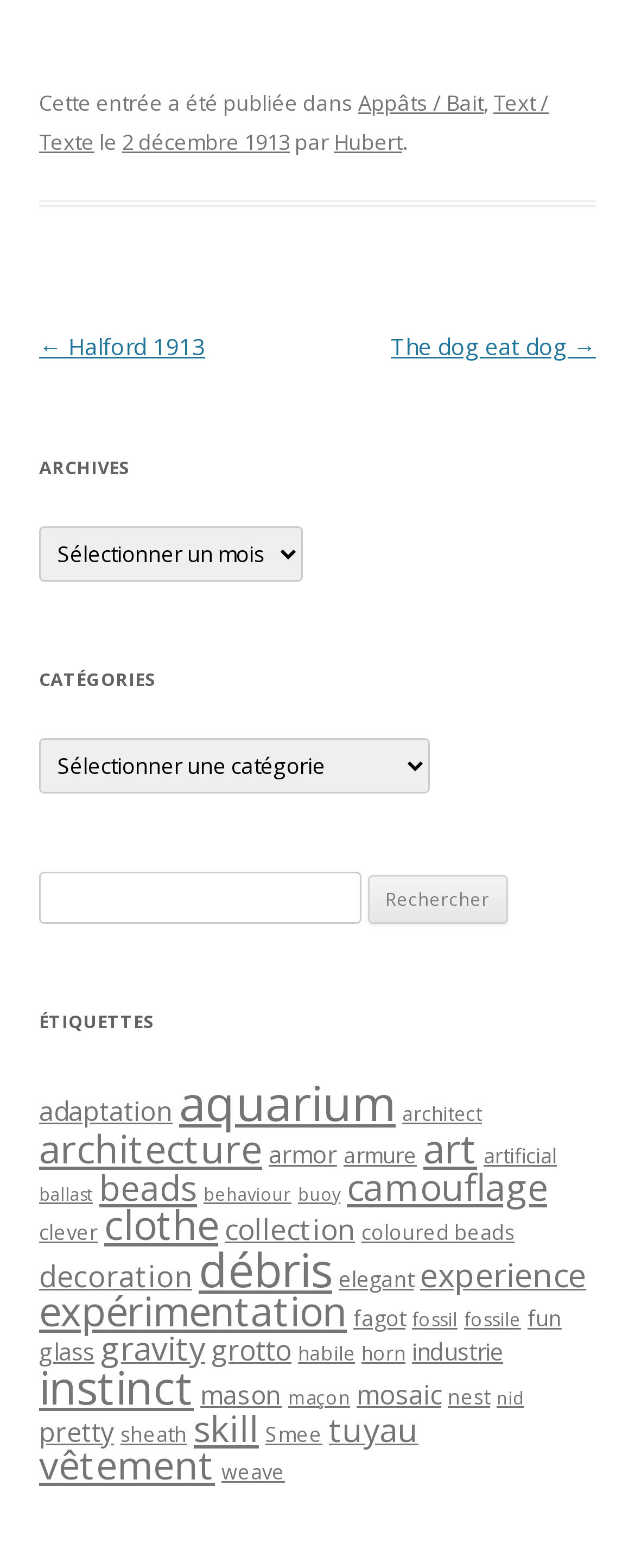Examine the image and give a thorough answer to the following question:
What is the search function for on this webpage?

The search function on this webpage is labeled as 'Rechercher', and it is located in the search section of the webpage, where users can input their search queries.